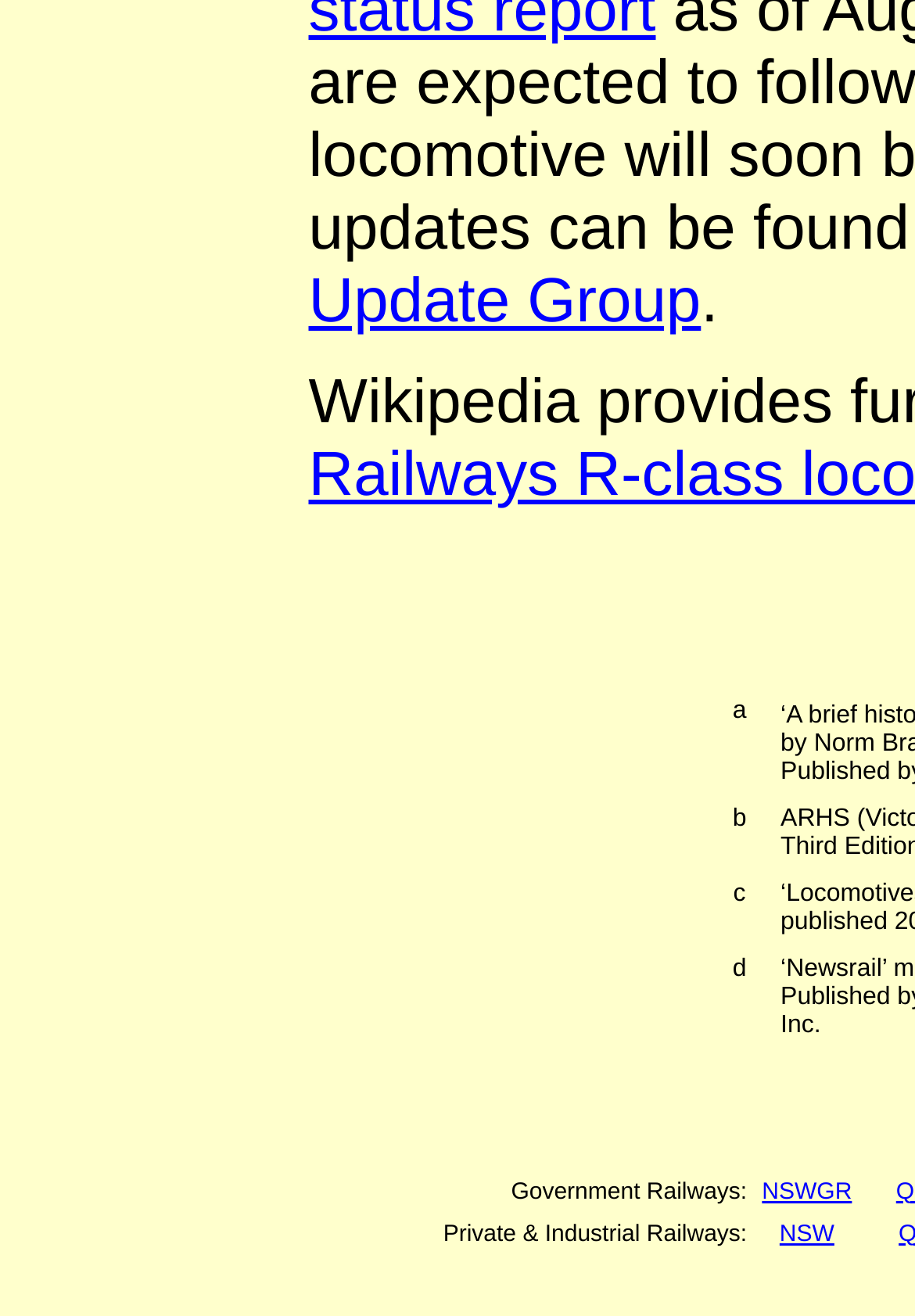Give a concise answer using only one word or phrase for this question:
What is the link text in the third table cell?

NSWGR